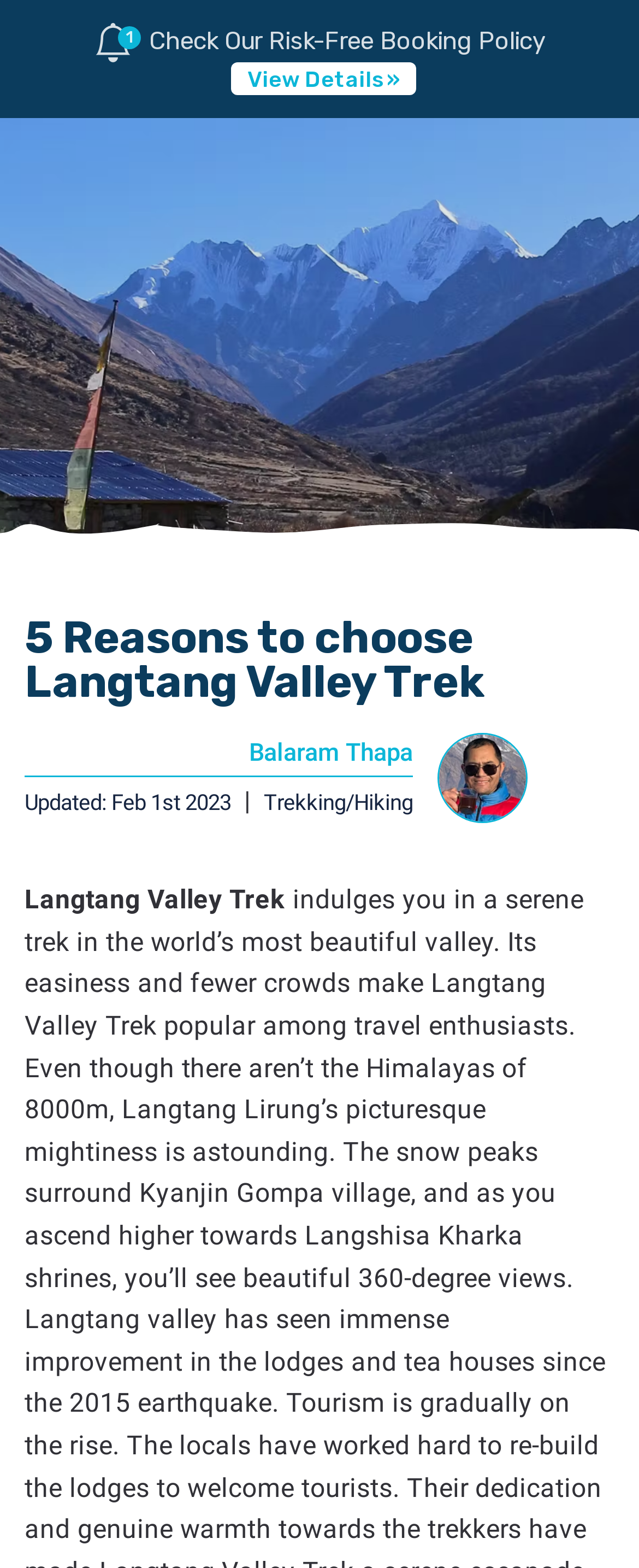How many reasons are there to choose Langtang Valley Trek?
Could you please answer the question thoroughly and with as much detail as possible?

I found the answer by looking at the heading '5 Reasons to choose Langtang Valley Trek' which indicates that there are 5 reasons to choose this trek.